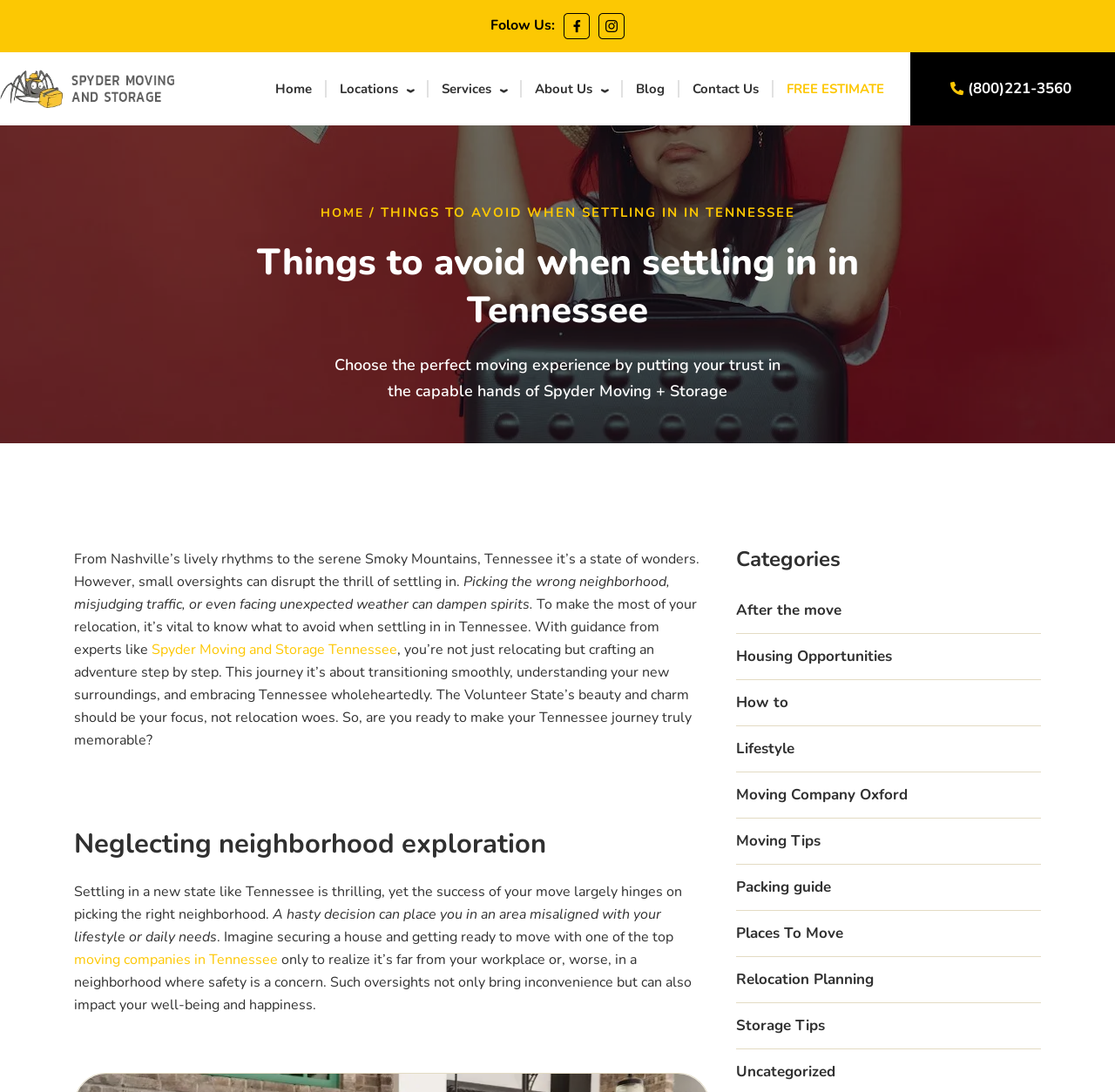Given the description "Free Estimate", determine the bounding box of the corresponding UI element.

[0.705, 0.057, 0.793, 0.105]